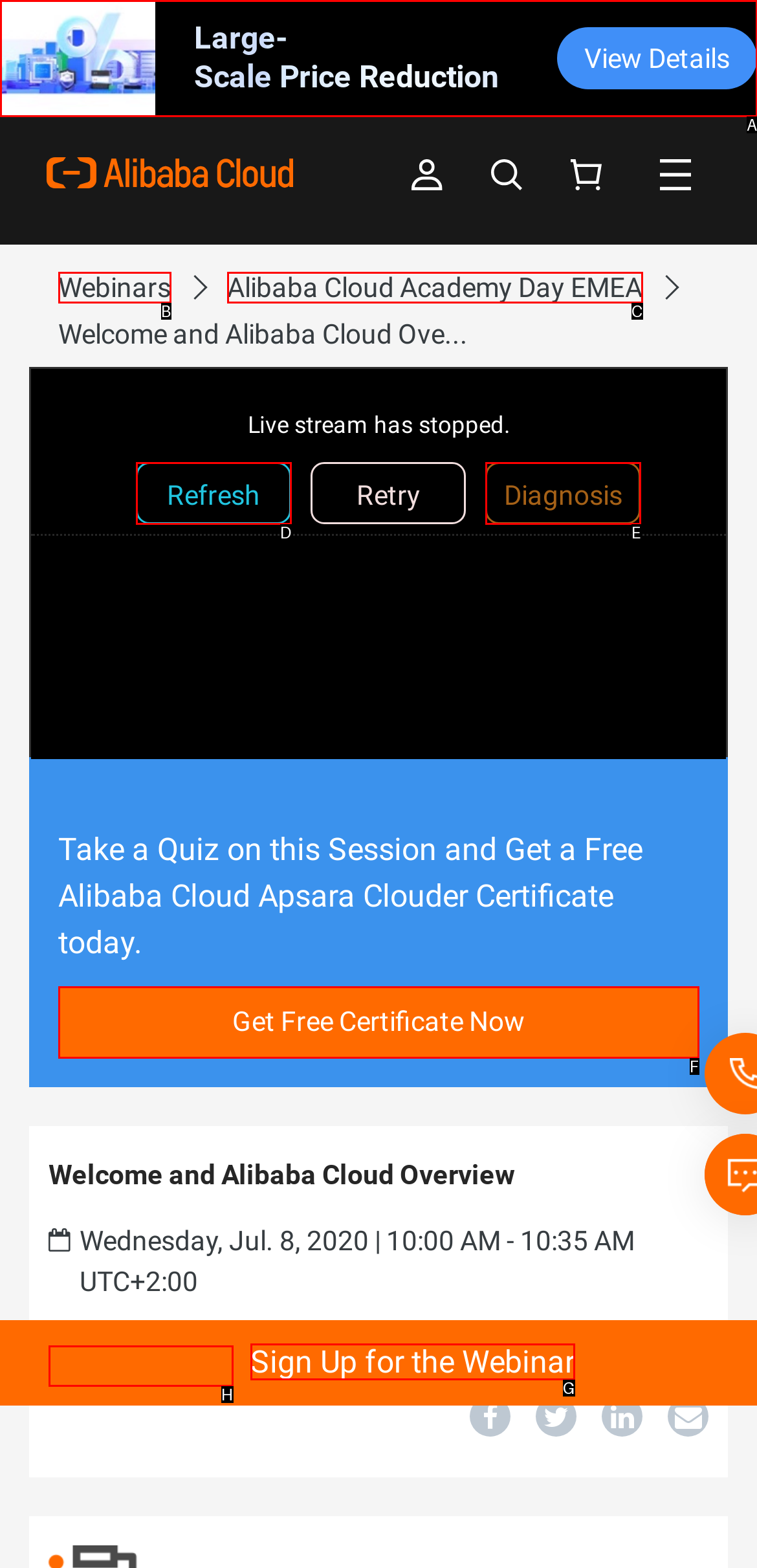Determine which UI element you should click to perform the task: Sign up for the webinar
Provide the letter of the correct option from the given choices directly.

G